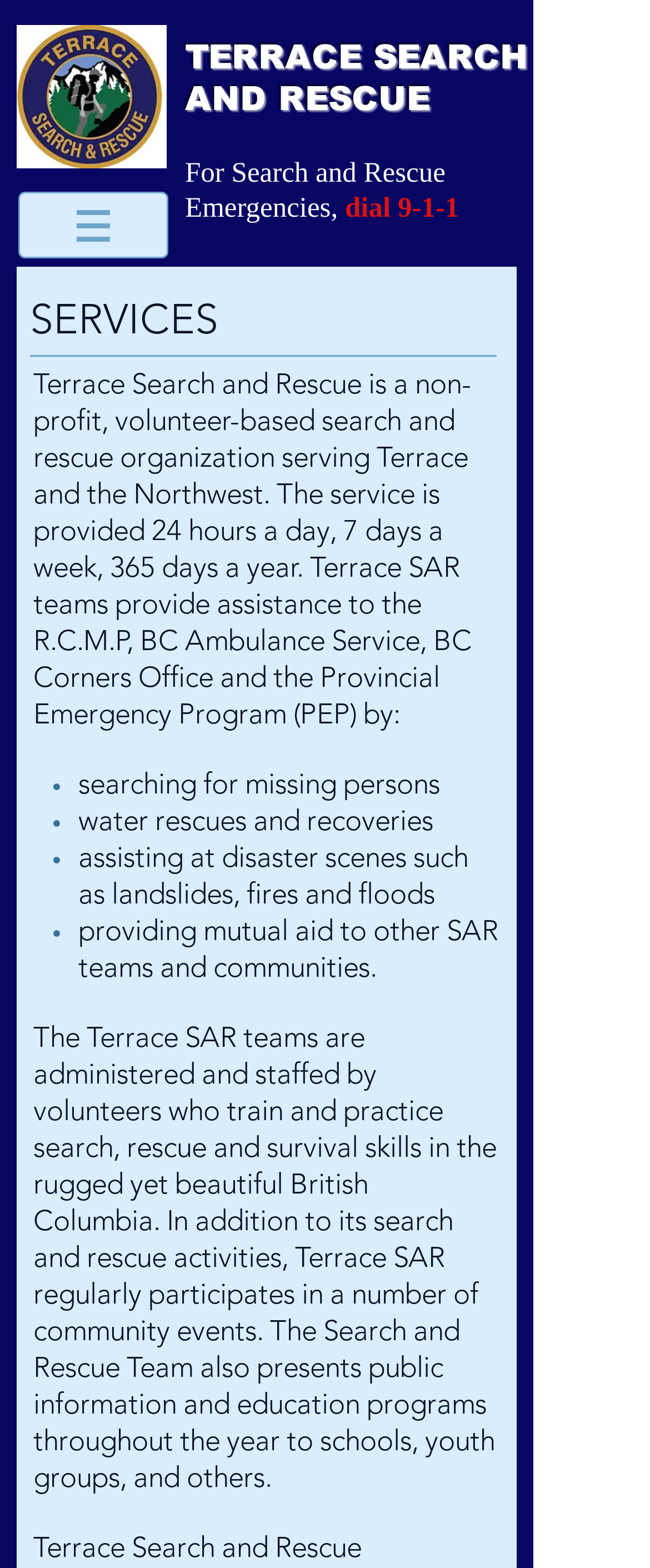What type of organization is Terrace Search and Rescue?
Answer the question with detailed information derived from the image.

Based on the webpage content, specifically the StaticText element with the text 'Terrace Search and Rescue is a non-profit, volunteer-based search and rescue organization serving Terrace and the Northwest.', we can infer that the organization is non-profit.